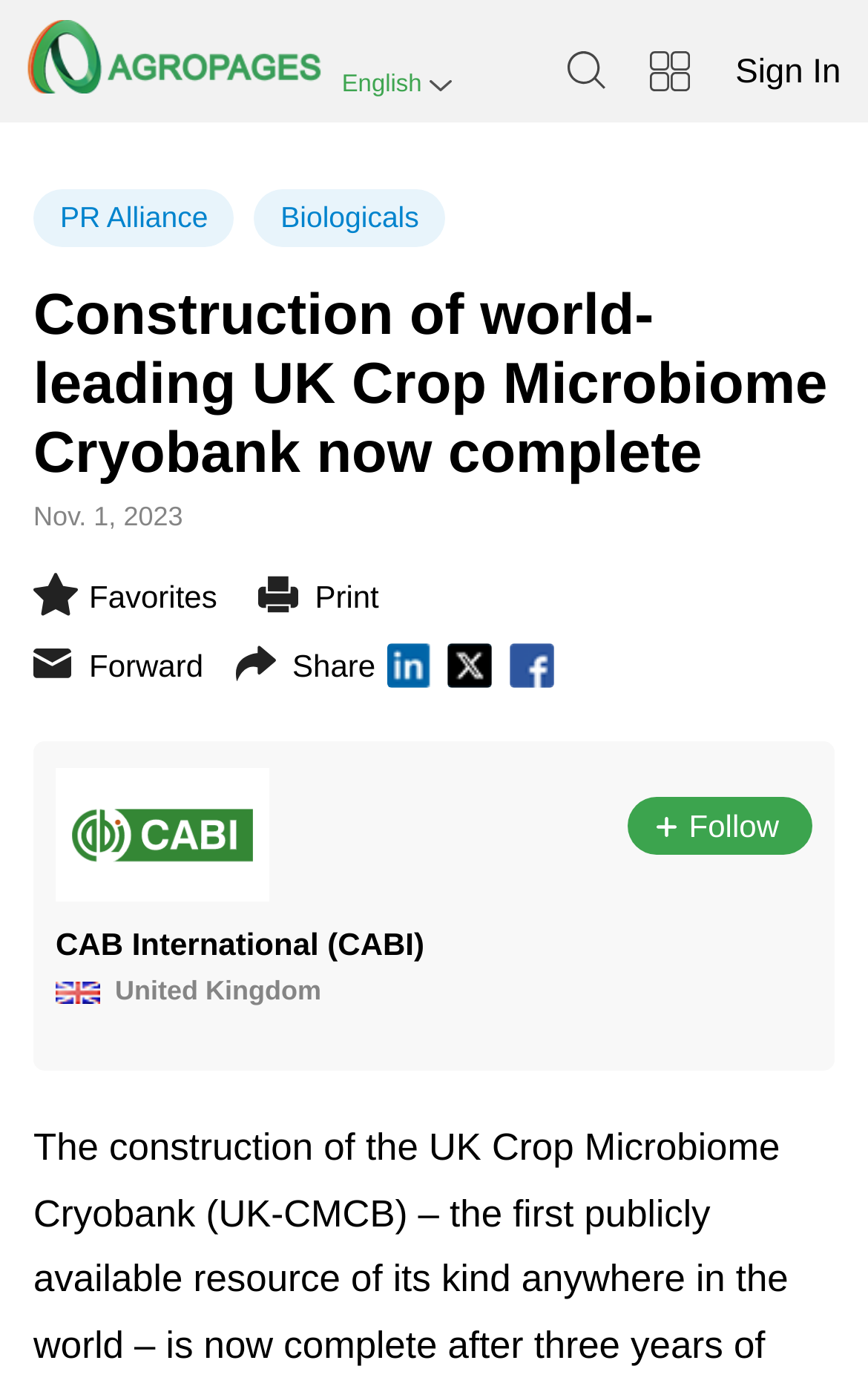Utilize the details in the image to thoroughly answer the following question: What can be done with the article?

The article can be shared, printed, or added to favorites, as indicated by the links 'Share', 'Print', and 'Favorites' located at the top of the webpage.